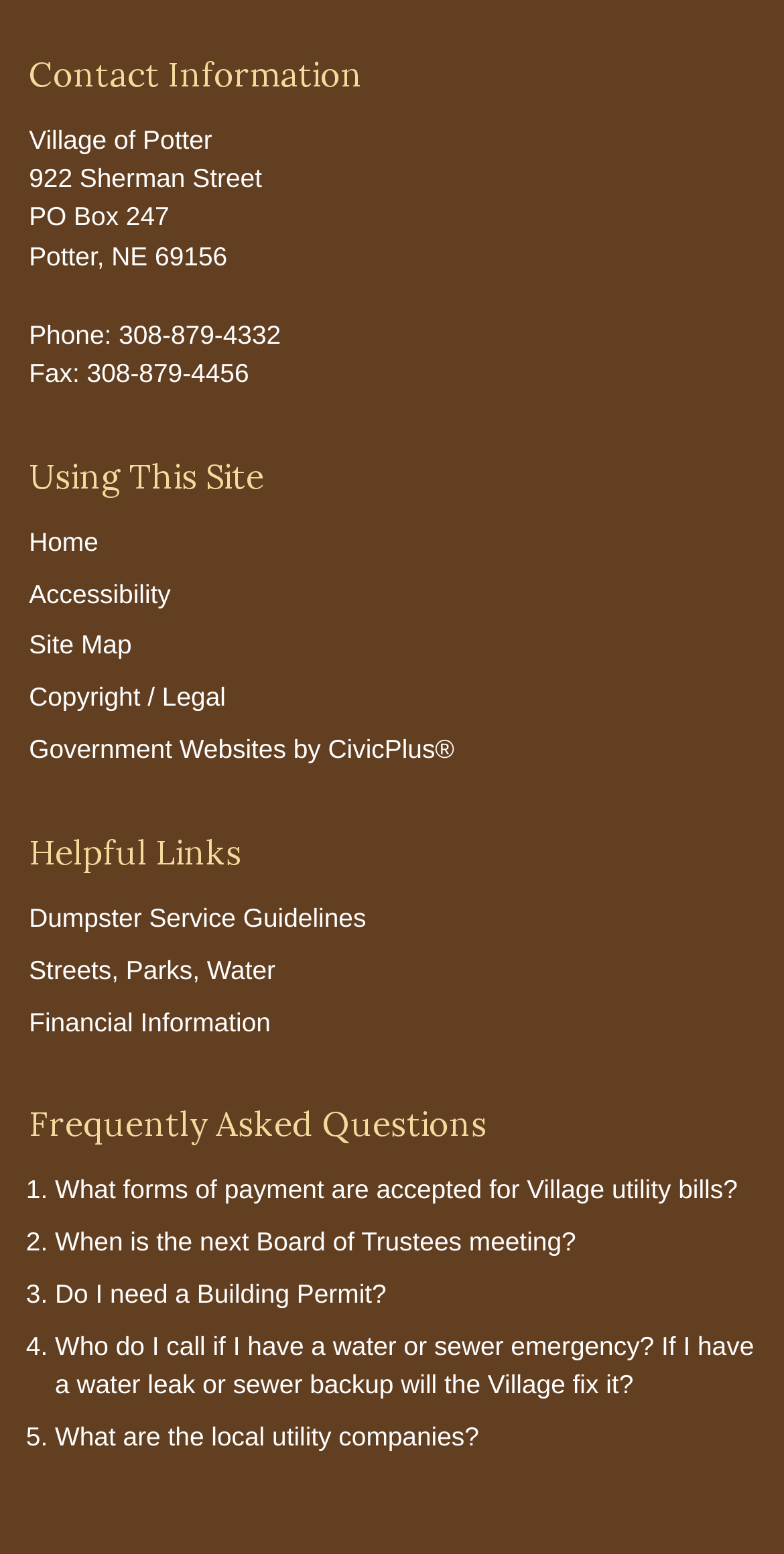Please identify the bounding box coordinates of the element I should click to complete this instruction: 'View Frequently Asked Questions'. The coordinates should be given as four float numbers between 0 and 1, like this: [left, top, right, bottom].

[0.037, 0.709, 0.622, 0.737]